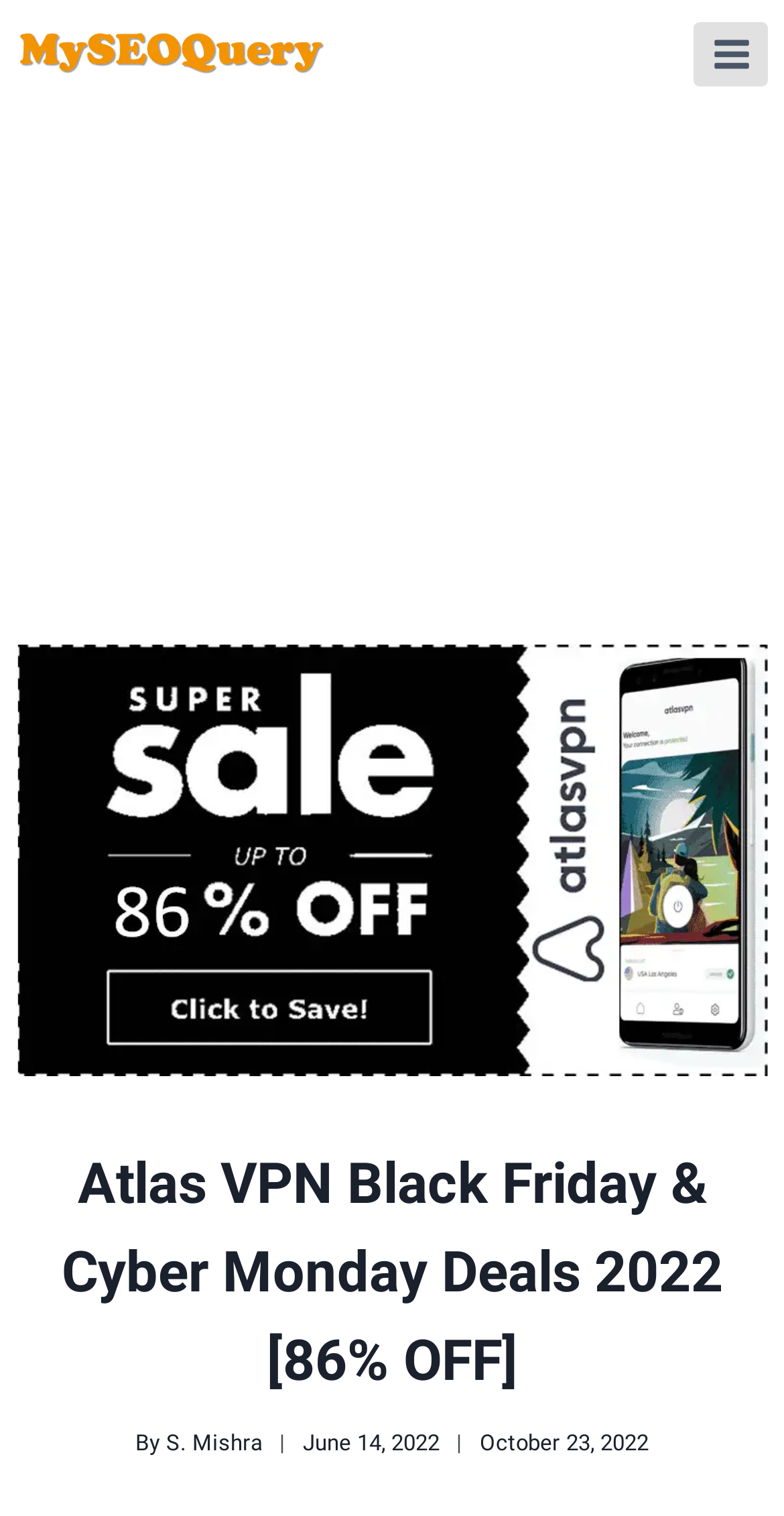Locate the bounding box of the UI element based on this description: "alt="MySeoQuery.Com"". Provide four float numbers between 0 and 1 as [left, top, right, bottom].

[0.021, 0.019, 0.418, 0.053]